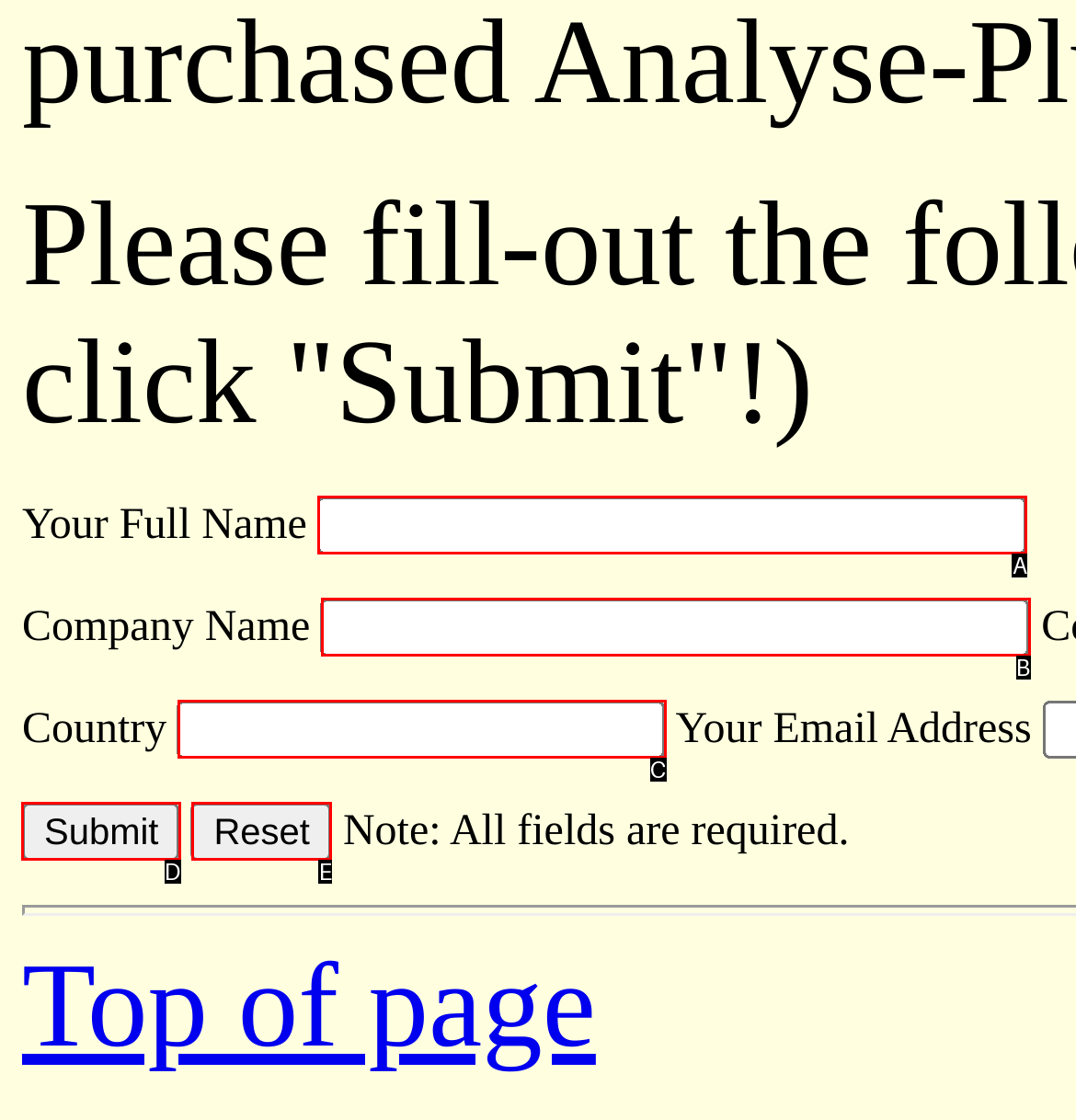Identify the matching UI element based on the description: parent_node: Your Full Name name="realname"
Reply with the letter from the available choices.

A